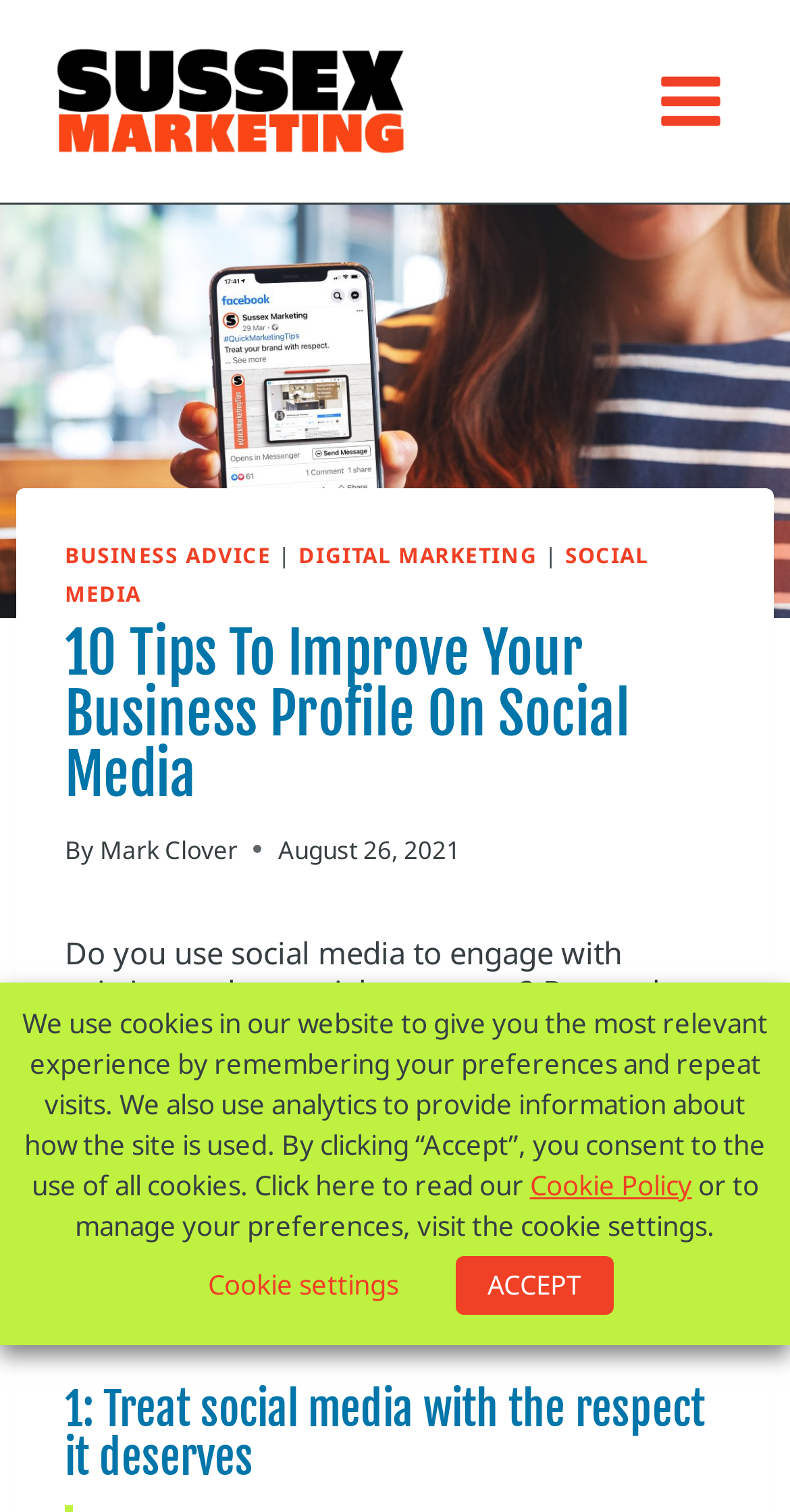Please identify the bounding box coordinates of the element I should click to complete this instruction: 'View the article by Mark Clover'. The coordinates should be given as four float numbers between 0 and 1, like this: [left, top, right, bottom].

[0.126, 0.55, 0.3, 0.573]